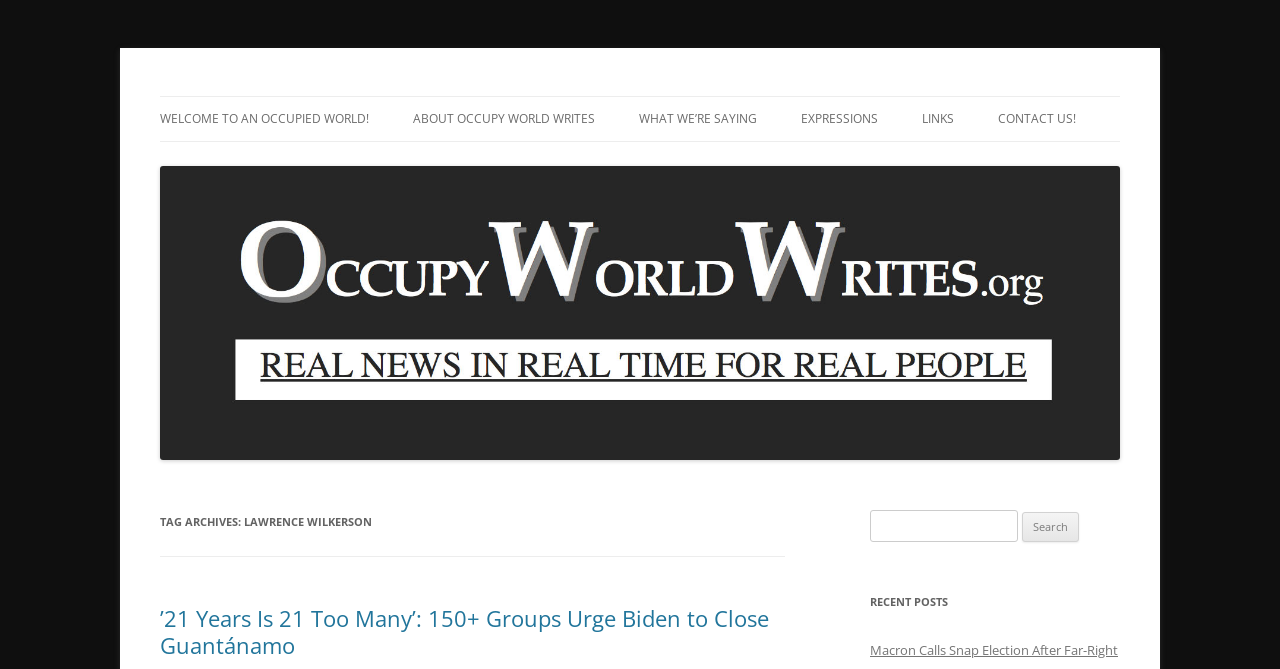Craft a detailed narrative of the webpage's structure and content.

The webpage is about Lawrence Wilkerson and Occupy World Writes. At the top, there is a heading "Occupy World Writes" which is also a link. Below it, there is another heading "The Movement Continues – Globally". 

On the left side, there are several links, including "WELCOME TO AN OCCUPIED WORLD!", "ABOUT OCCUPY WORLD WRITES", "WHAT WE’RE SAYING", "EXPRESSIONS", "LINKS", and "CONTACT US!". These links are positioned horizontally, with "WELCOME TO AN OCCUPIED WORLD!" at the top and "CONTACT US!" at the bottom.

On the right side, there is a link "Occupy World Writes" which is also an image. Above the image, there is a header section with a heading "TAG ARCHIVES: LAWRENCE WILKERSON". Below the header, there is a heading "’21 Years Is 21 Too Many’: 150+ Groups Urge Biden to Close Guantánamo" which is also a link.

Below the image, there is a search section with a label "Search for:", a text box, and a "Search" button. 

At the bottom right, there is a heading "RECENT POSTS".